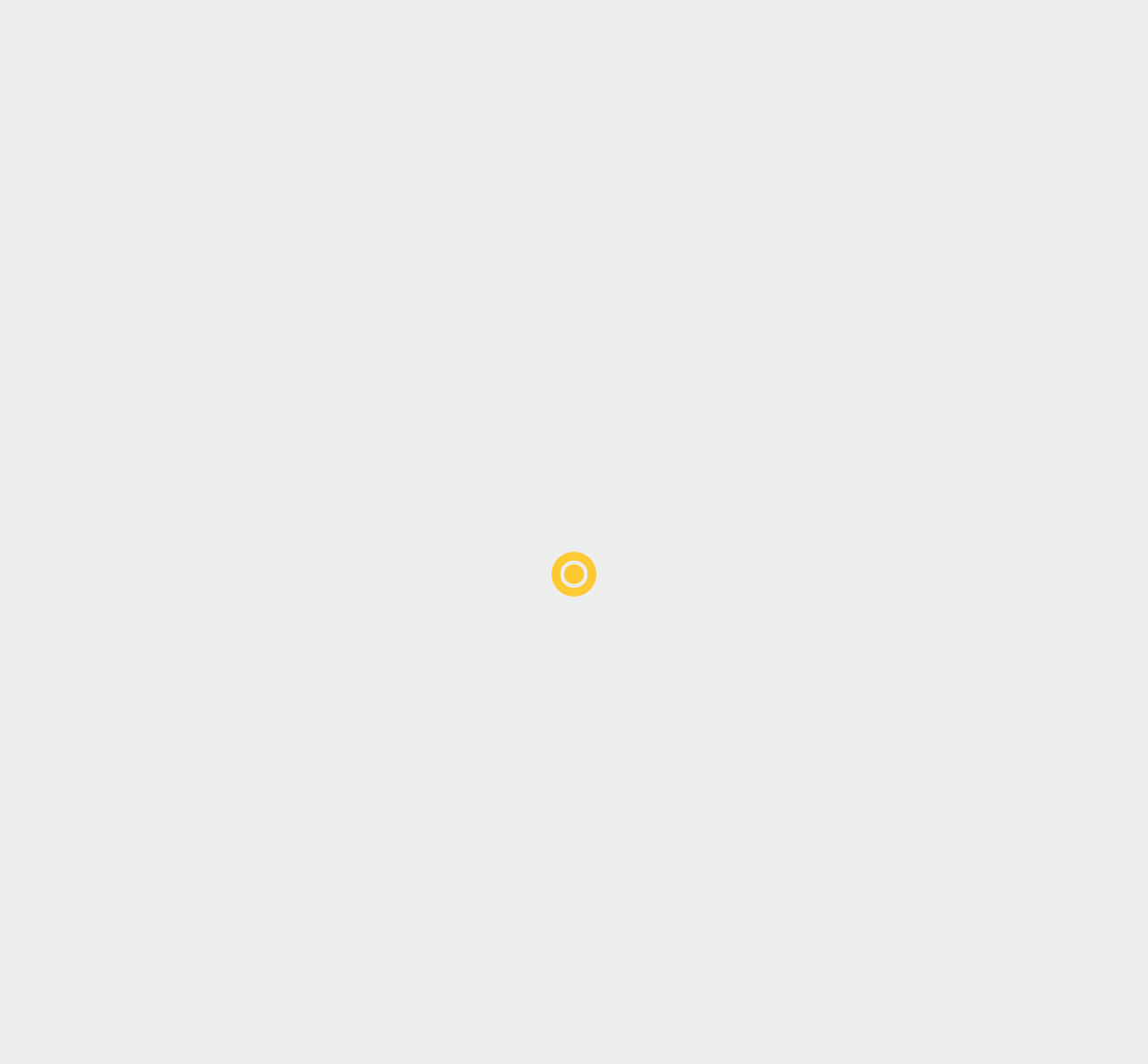What is the author of the current article? Observe the screenshot and provide a one-word or short phrase answer.

RITIKA